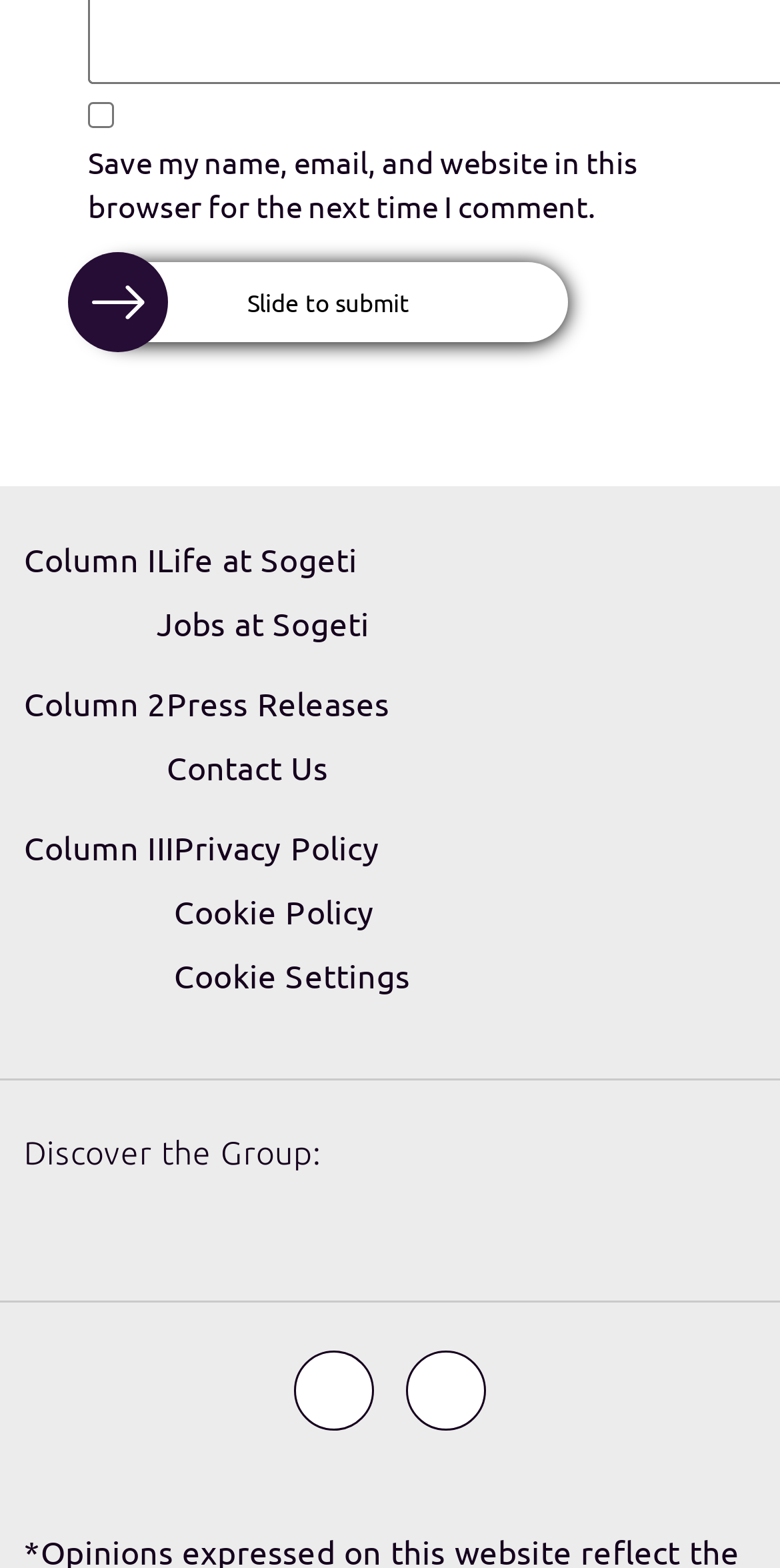Identify the bounding box coordinates of the specific part of the webpage to click to complete this instruction: "Visit the 'Sogeti Labs' page".

[0.031, 0.771, 0.304, 0.796]